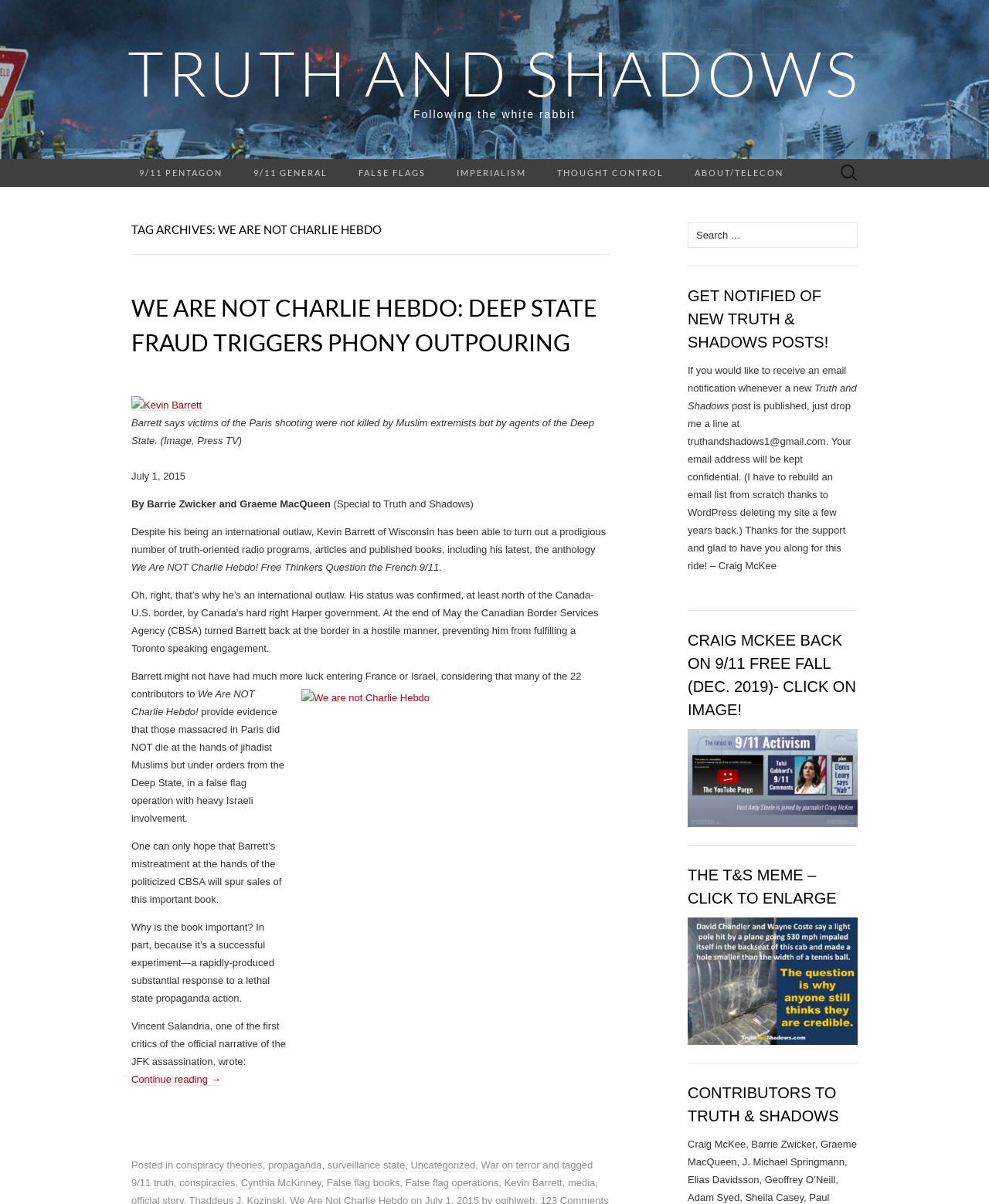Please answer the following query using a single word or phrase: 
What is the name of the website?

Truth and Shadows